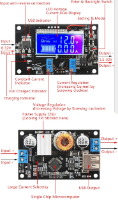What information does the LCD display provide?
Using the image as a reference, answer the question with a short word or phrase.

Real-time voltage and current readings